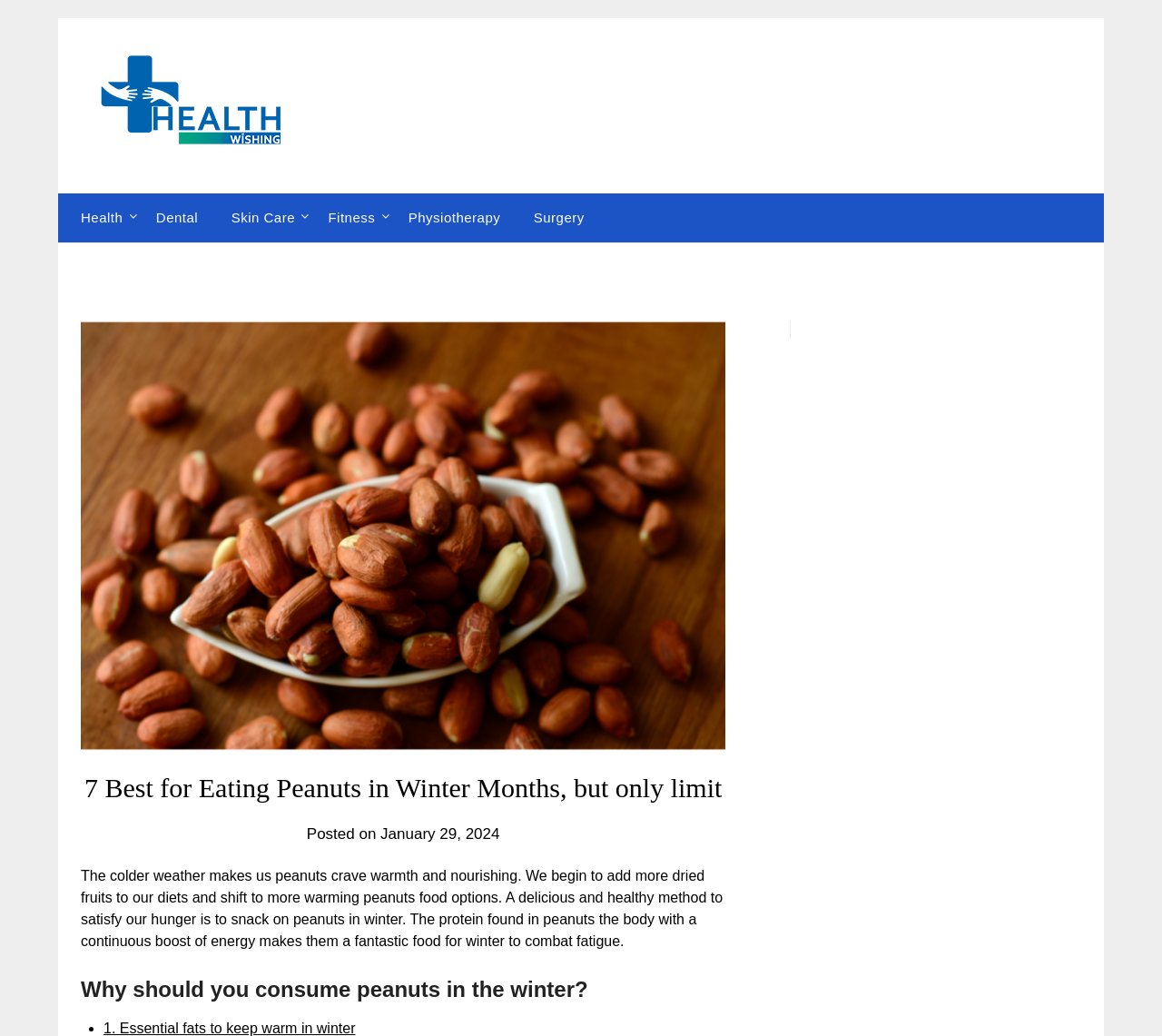Please respond to the question with a concise word or phrase:
What is the image on the webpage?

Peanuts